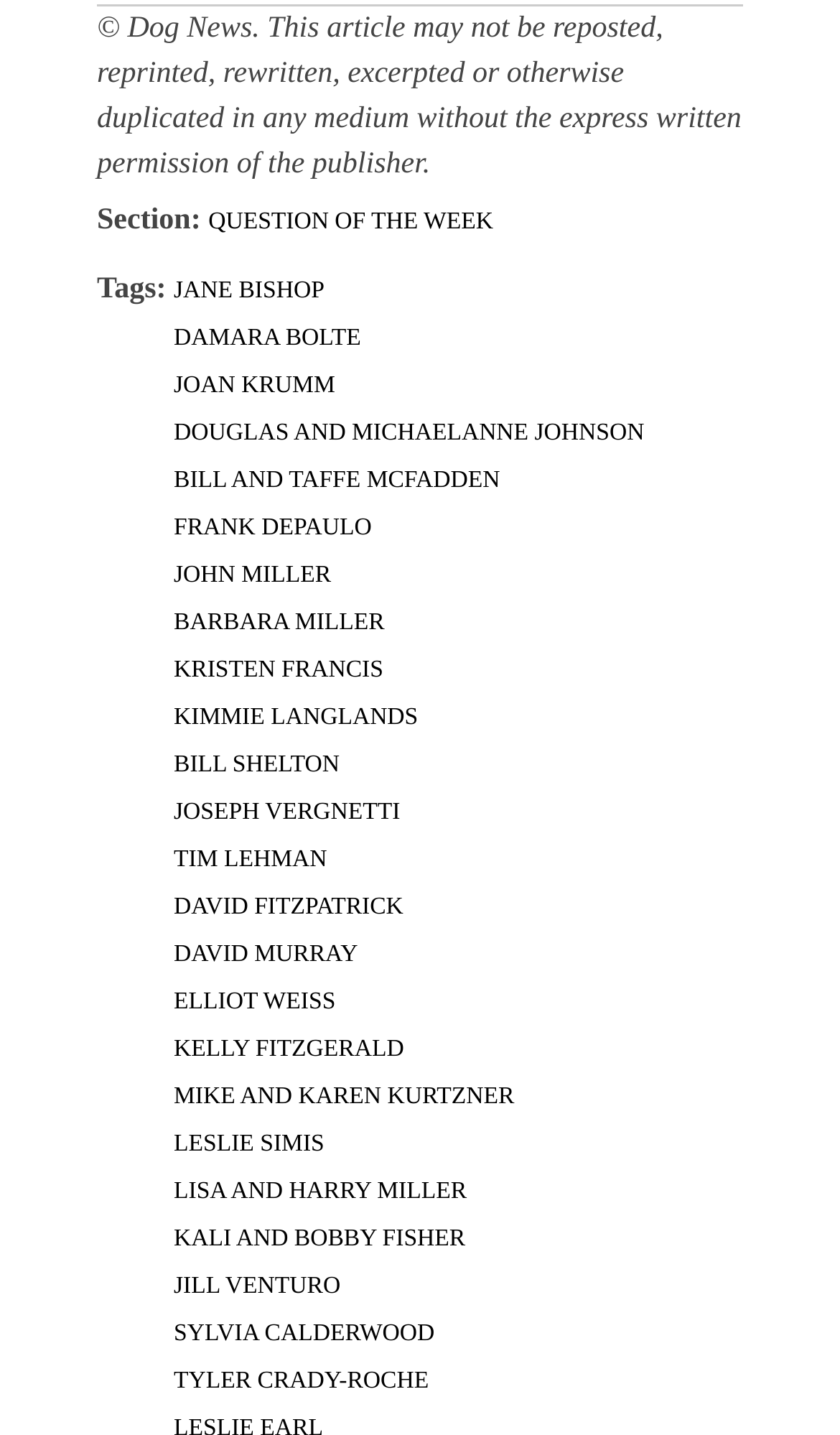Please locate the bounding box coordinates of the element's region that needs to be clicked to follow the instruction: "Go to page 27". The bounding box coordinates should be provided as four float numbers between 0 and 1, i.e., [left, top, right, bottom].

None